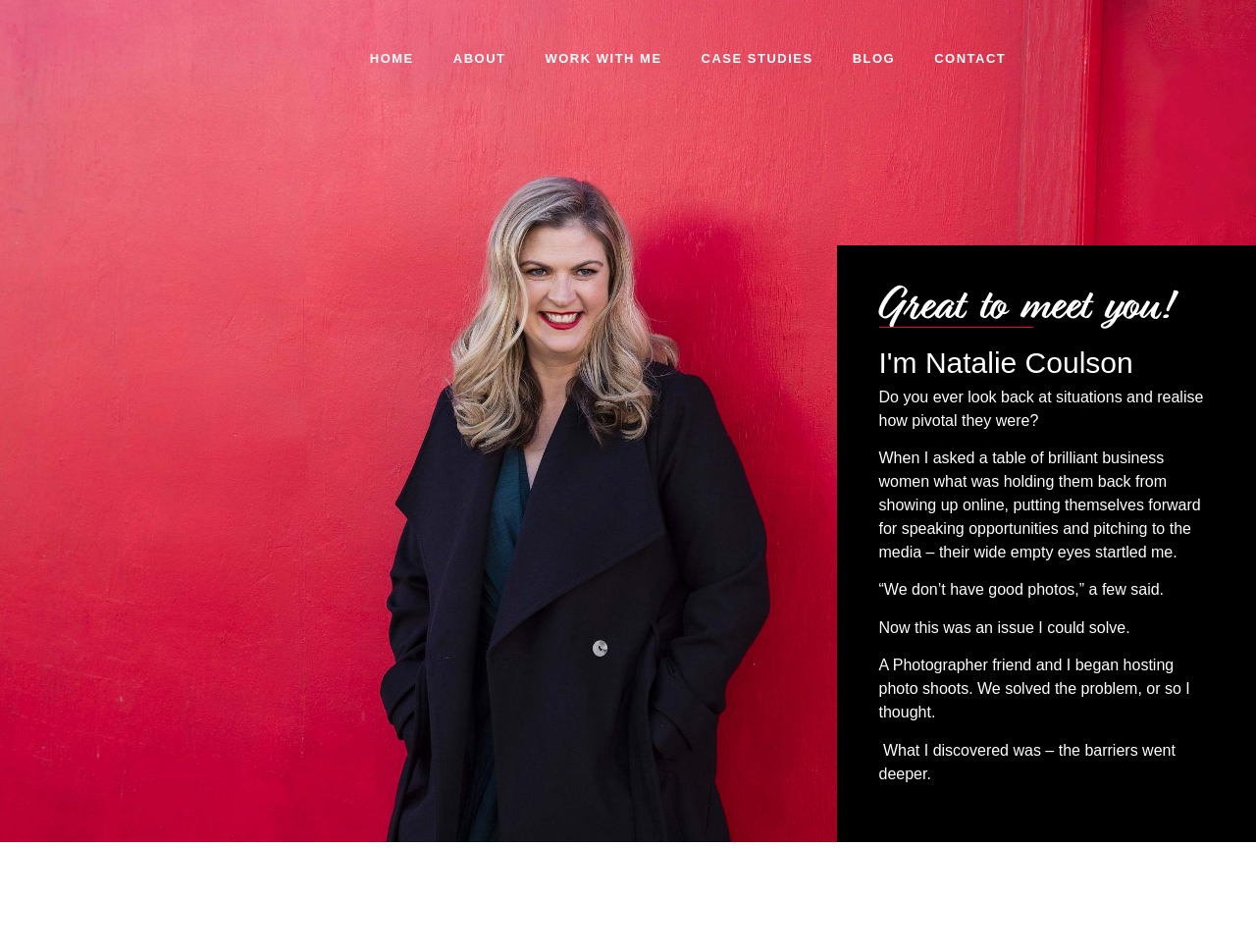What is the topic of discussion among the business women?
Use the information from the image to give a detailed answer to the question.

The topic of discussion among the business women is what holds them back from showing up online, putting themselves forward for speaking opportunities, and pitching to the media.